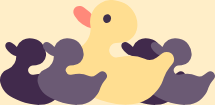Please answer the following question using a single word or phrase: 
How many colors are mentioned for the smaller ducks?

Two